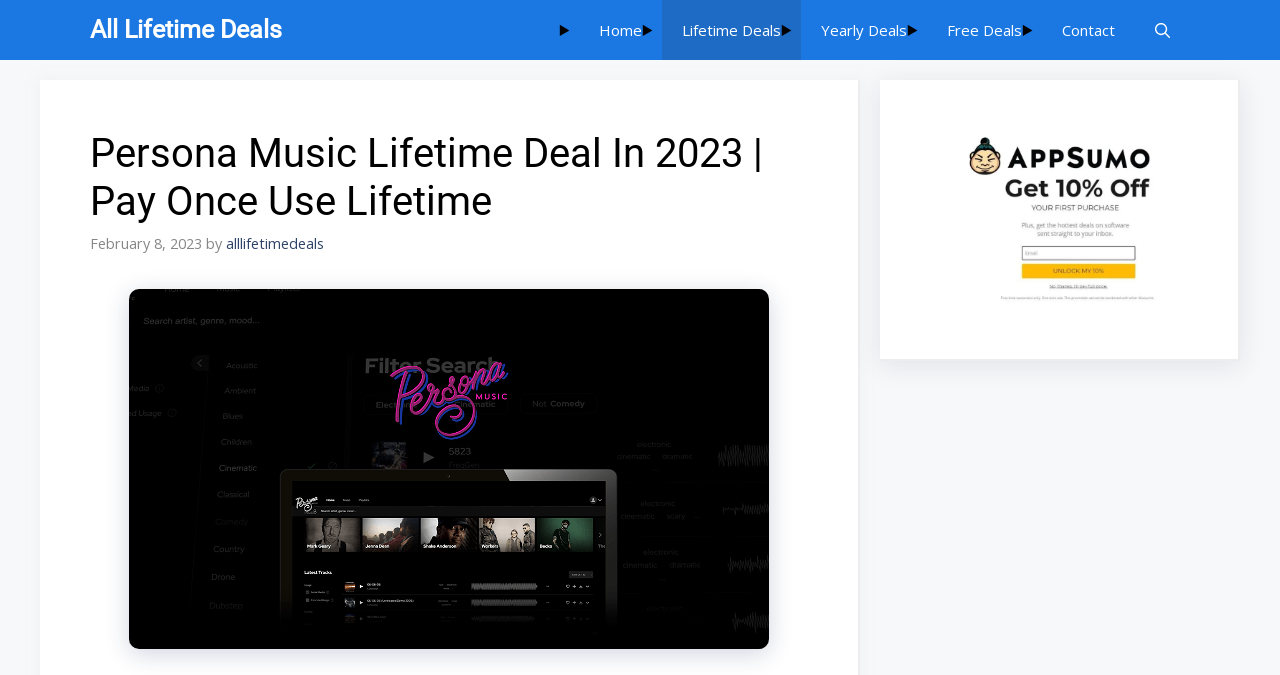Identify and generate the primary title of the webpage.

Persona Music Lifetime Deal In 2023 | Pay Once Use Lifetime